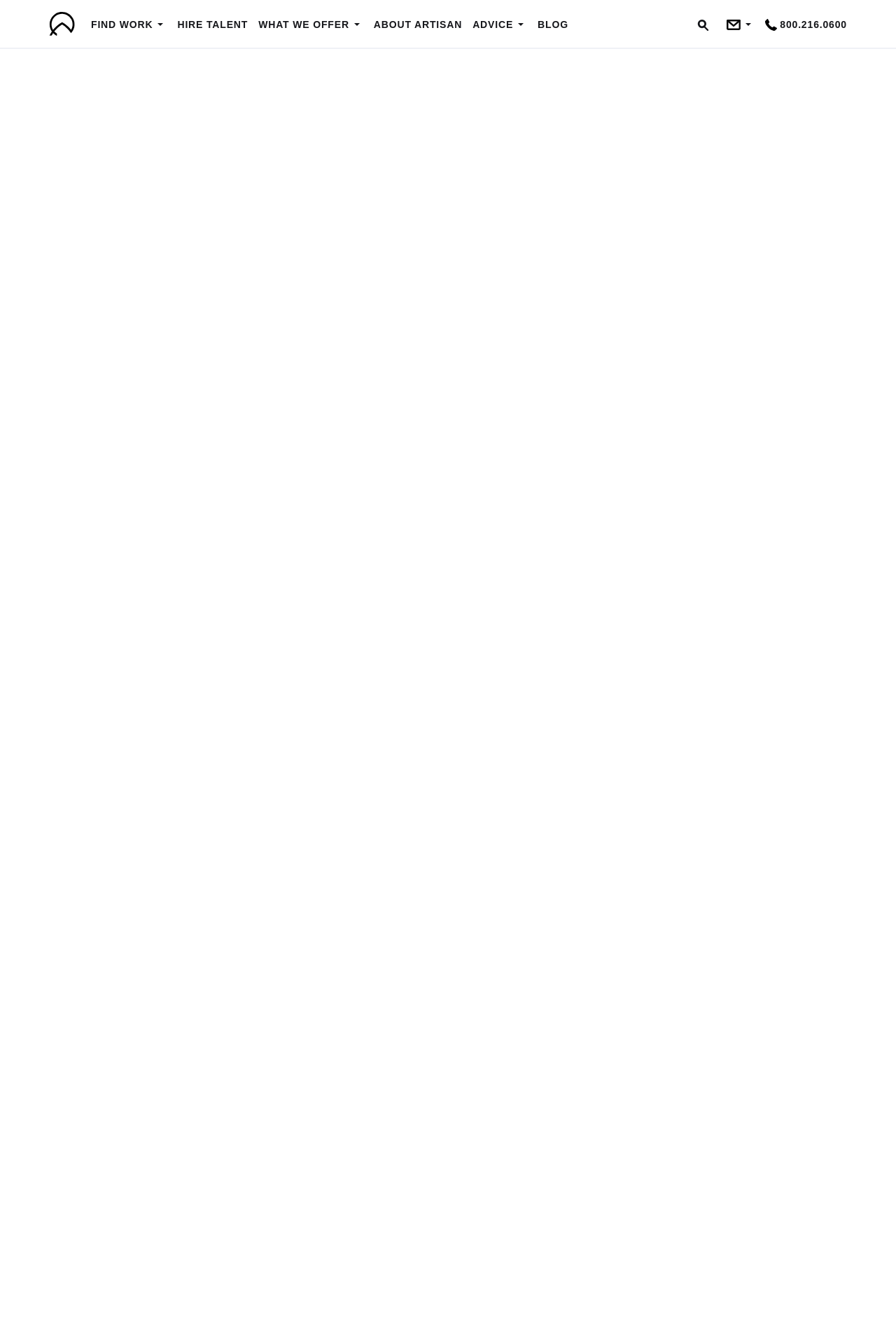Identify the bounding box coordinates of the specific part of the webpage to click to complete this instruction: "Call 800.216.0600".

[0.854, 0.0, 0.945, 0.037]